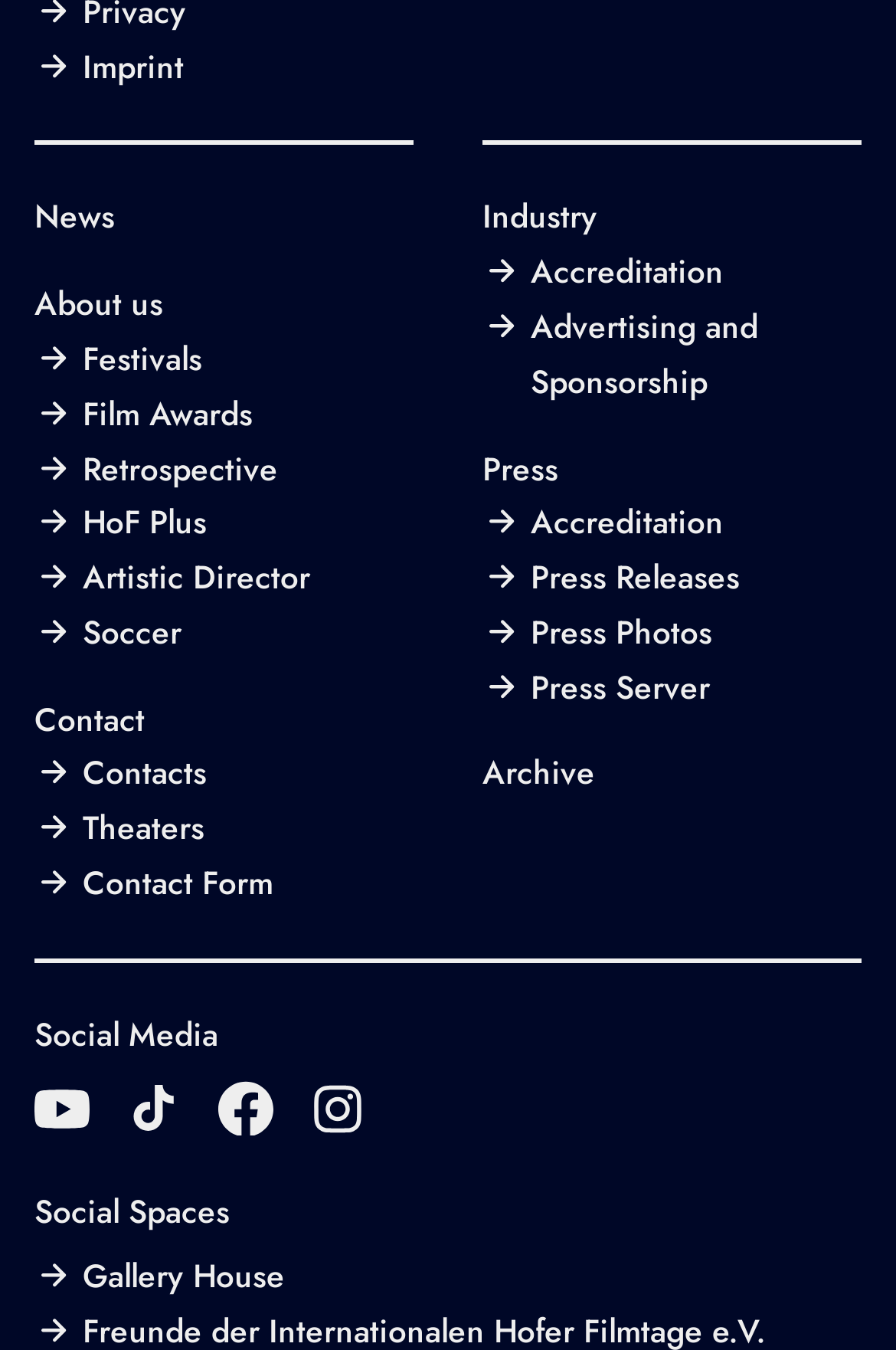Could you locate the bounding box coordinates for the section that should be clicked to accomplish this task: "go to Festivals".

[0.038, 0.247, 0.462, 0.287]